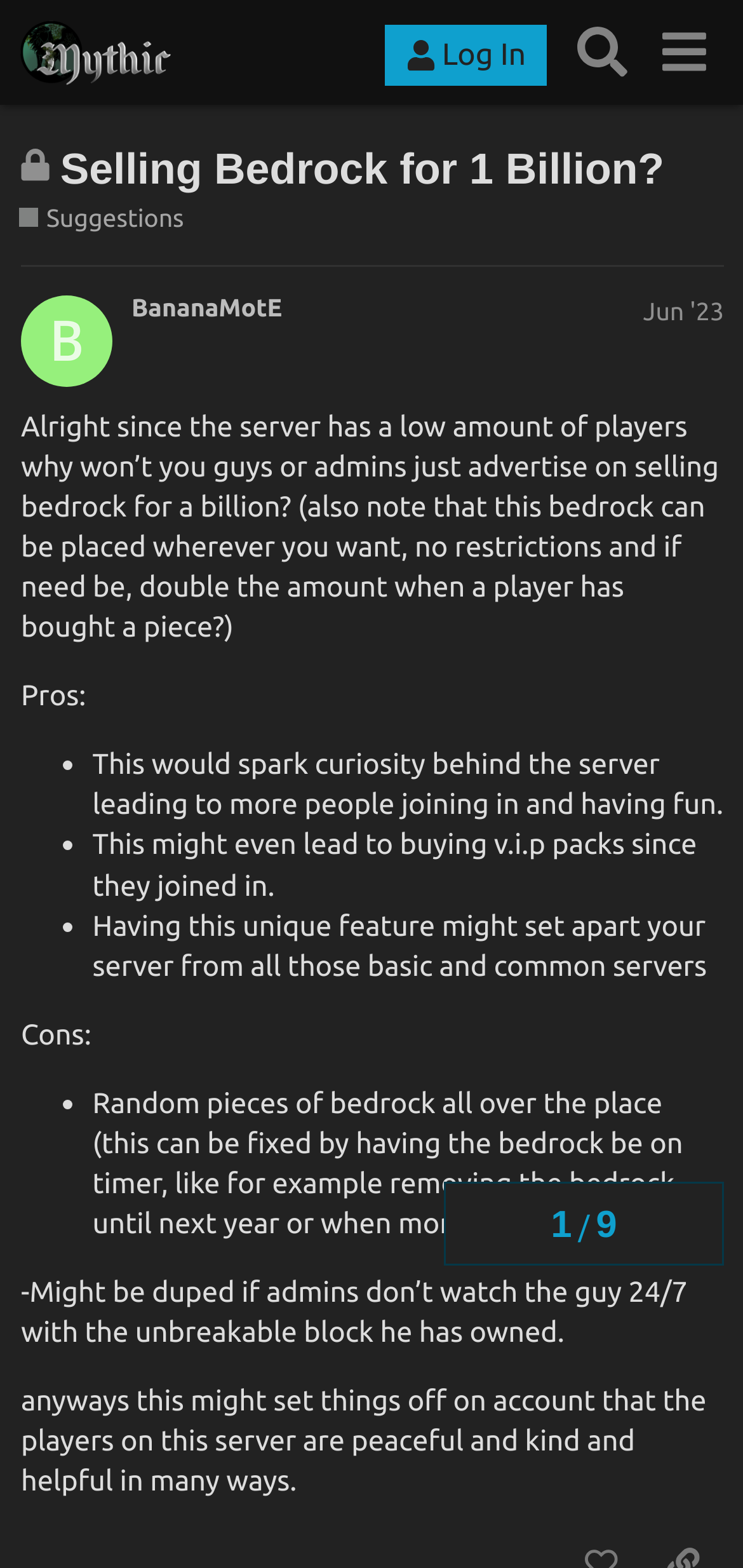Give an in-depth explanation of the webpage layout and content.

The webpage is a forum discussion page on the MythicMC Forums website. At the top, there is a header section with a logo image and a link to the MythicMC Forums, as well as buttons for logging in and searching. Below the header, there is a heading that indicates the topic is closed and no longer accepts new replies, with a title "Selling Bedrock for 1 Billion?".

On the left side of the page, there is a navigation section that displays the topic progress, showing 1 out of 9 pages. Below the navigation section, there is a post from a user named BananaMotE, dated June 12, 2023, with a lengthy text discussing the idea of selling bedrock for a billion on the server. The post is divided into sections, with headings "Pros:" and "Cons:", and each section contains bullet points with advantages and disadvantages of the idea.

The post is quite long and takes up most of the page, with the text flowing from top to bottom. There are no images within the post, but there is an image above the post indicating that the topic is closed. The overall layout is organized, with clear headings and concise text, making it easy to follow the discussion.